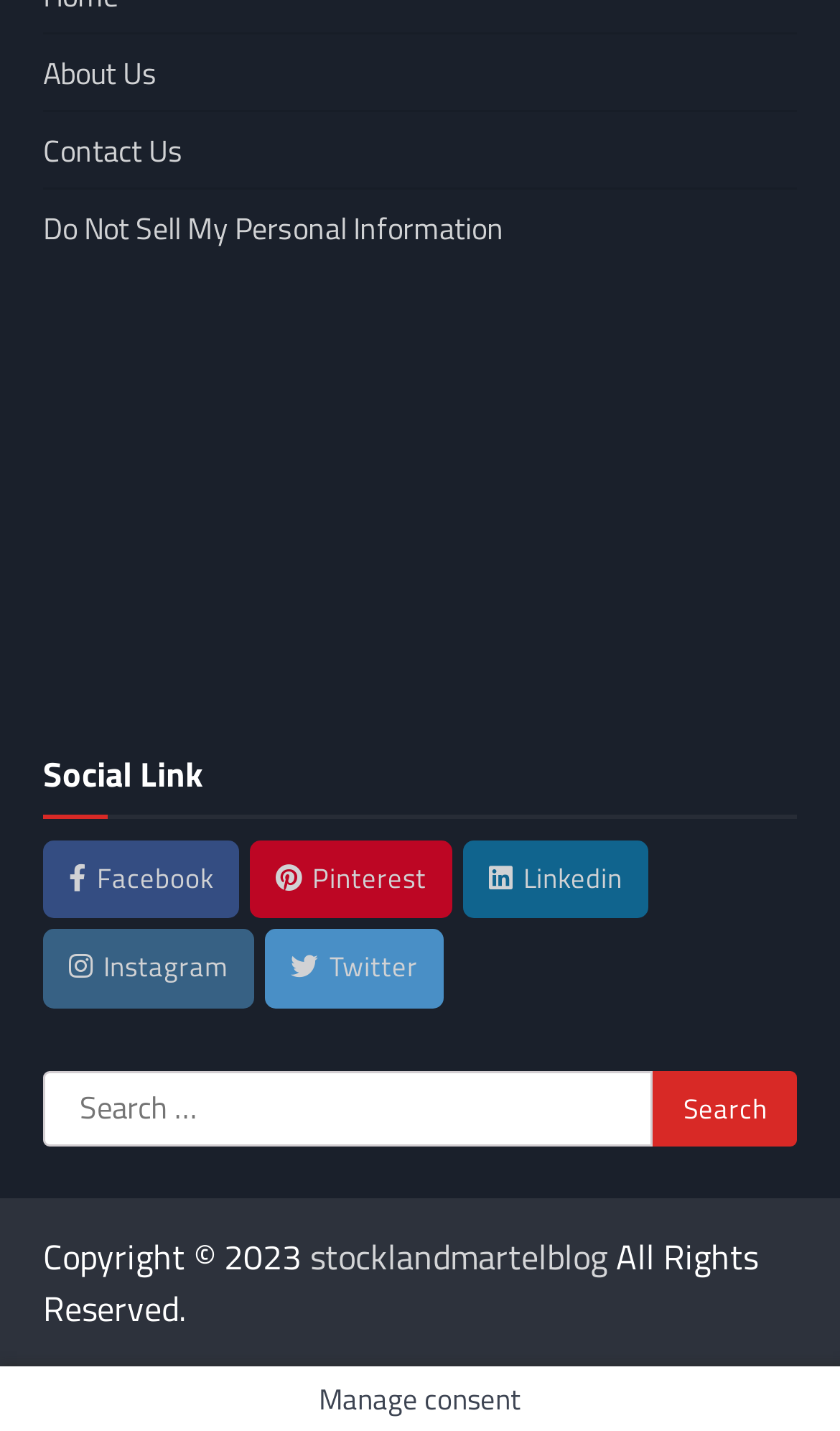Locate the bounding box coordinates of the element I should click to achieve the following instruction: "Search for something".

[0.051, 0.748, 0.778, 0.802]